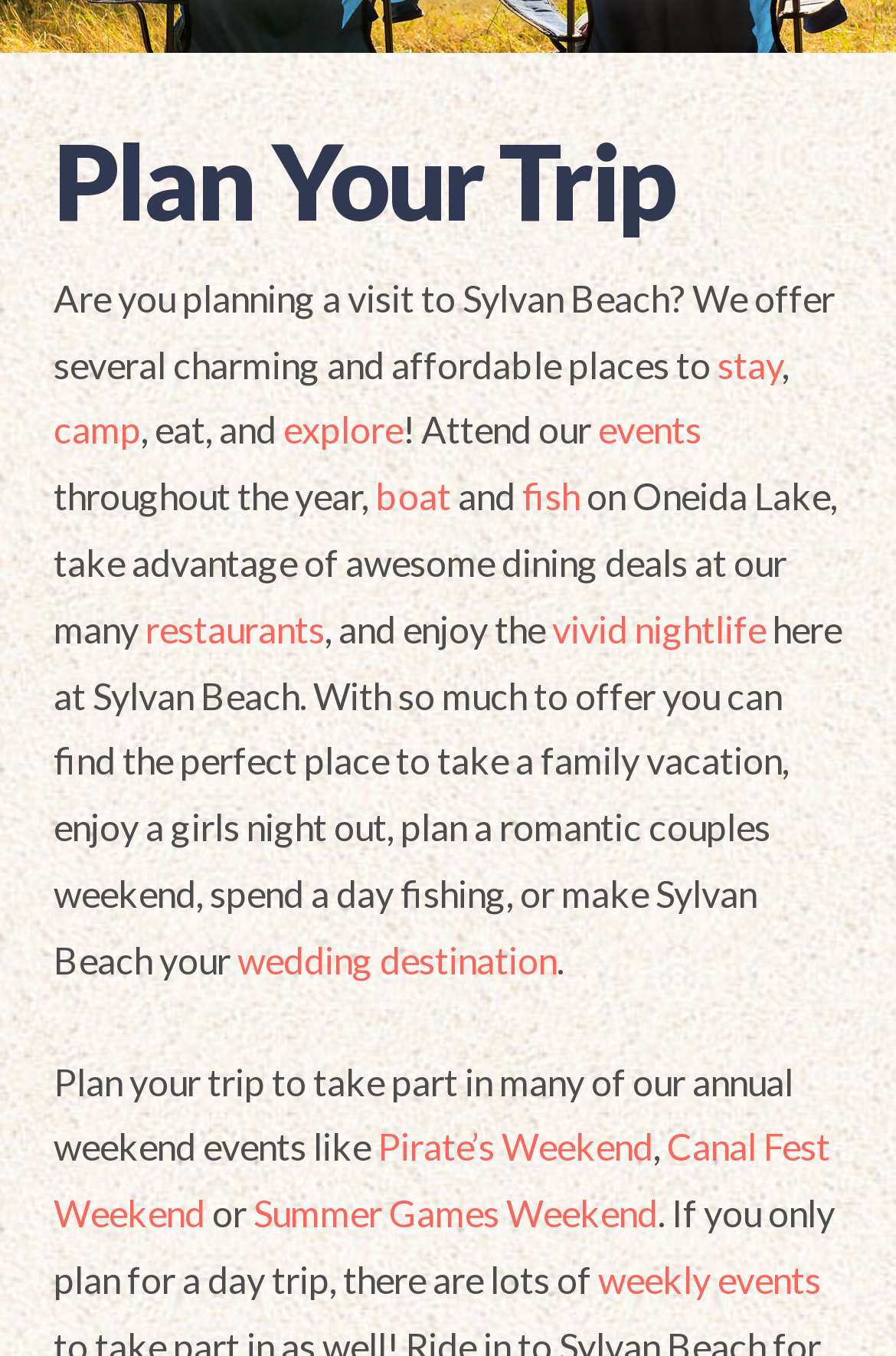Identify the bounding box for the UI element that is described as follows: "Summer Games Weekend".

[0.283, 0.878, 0.734, 0.911]